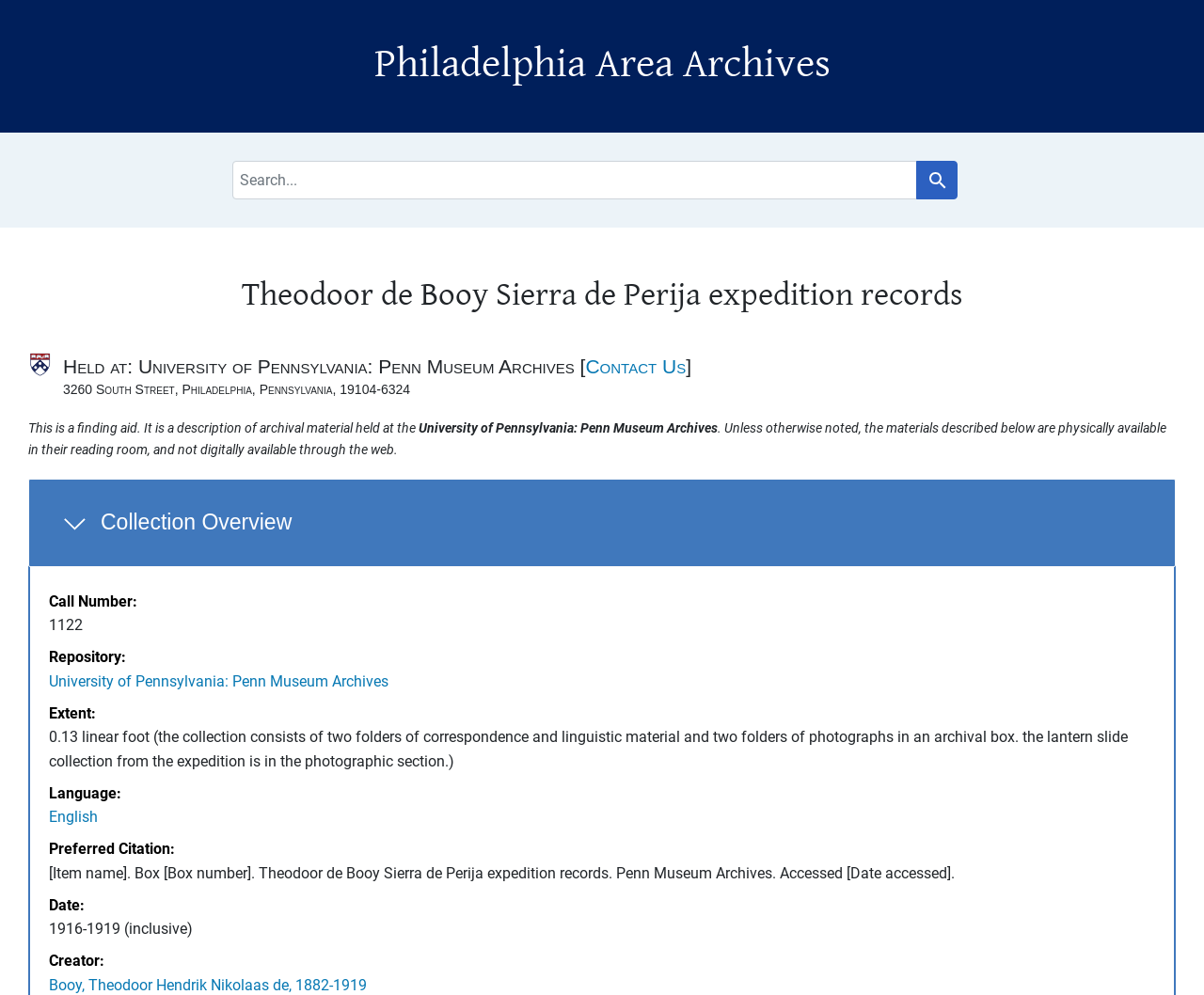What is the language of the collection?
Based on the image, answer the question with as much detail as possible.

I found the answer by looking at the description list detail element with the link text 'English' which is located under the 'Collection Overview' section.